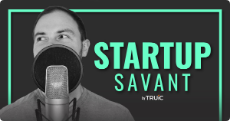Provide a thorough description of what you see in the image.

The image features a prominently displayed logo for "Startup Savant," presented with a modern and dynamic design. It showcases a man with a microphone, suggesting a podcast or audio content theme, reflecting the entrepreneurial spirit. The background is dark, contrasting with the vibrant turquoise text that reads "STARTUP SAVANT," effectively capturing attention and conveying a sense of professionalism and creativity. This visual is part of the promotional content for the "Startup Savants Podcast," inviting readers to engage with entrepreneurial stories and insights shared in the series.